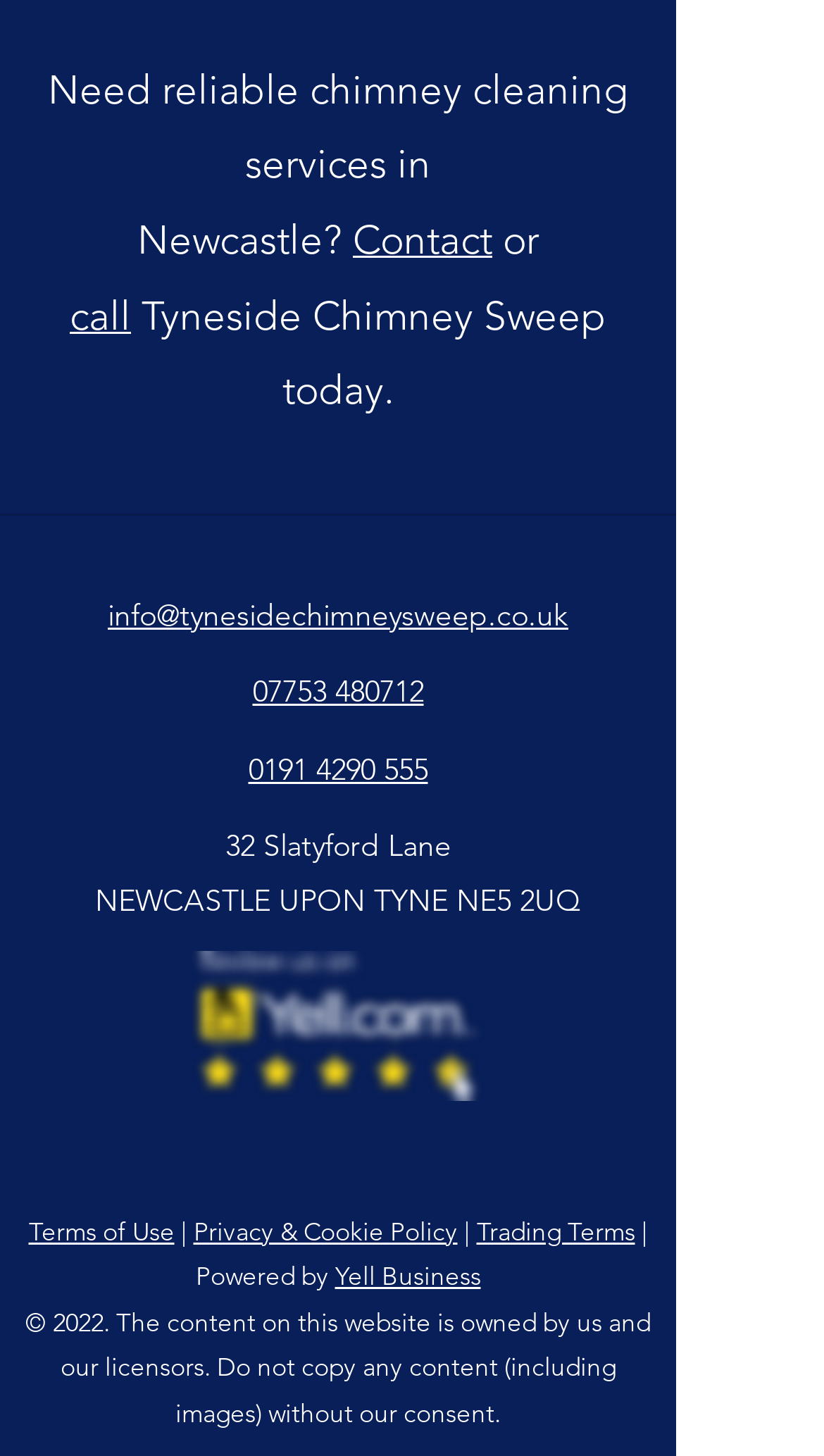What is the company's phone number?
Give a one-word or short-phrase answer derived from the screenshot.

07753 480712